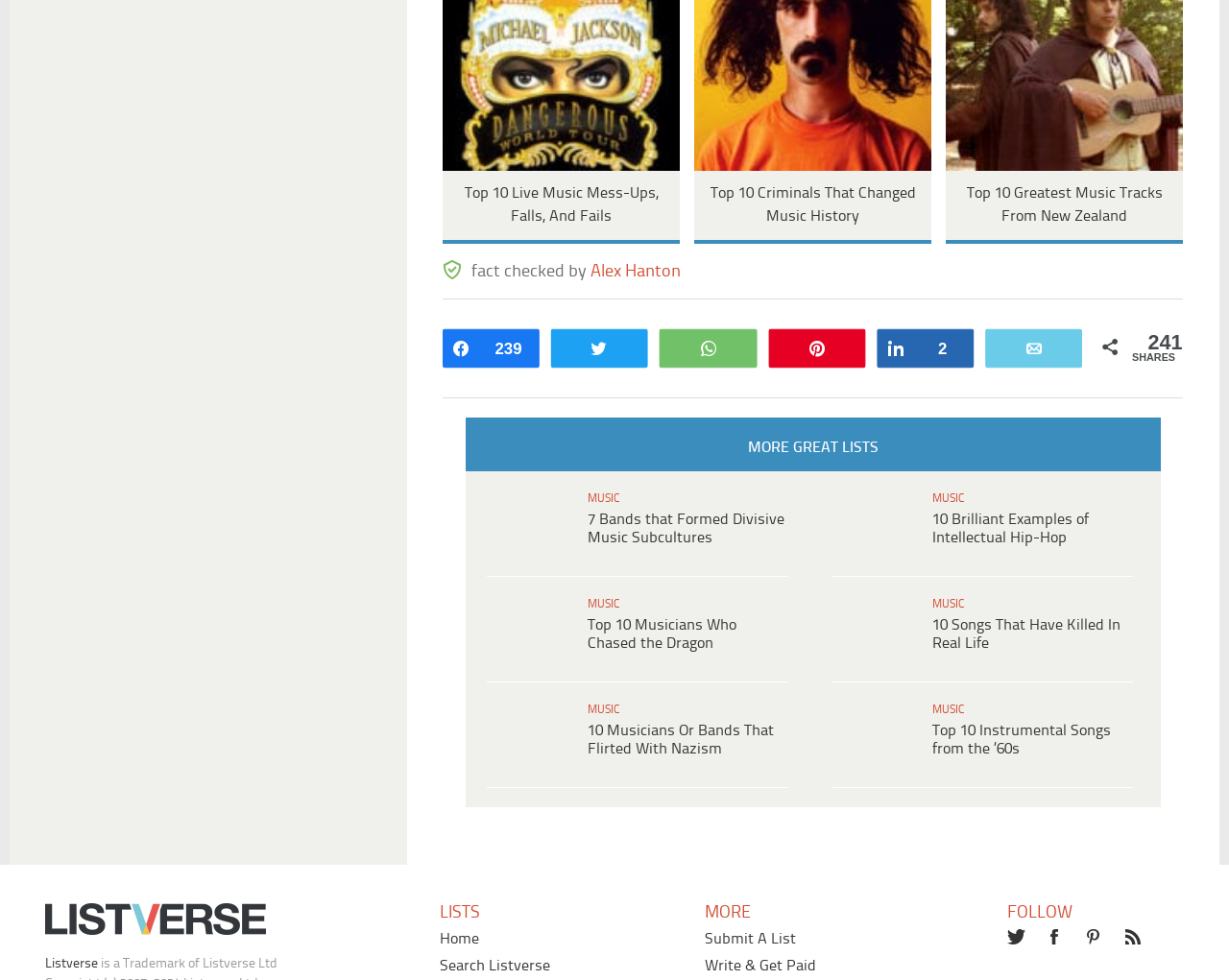Could you please study the image and provide a detailed answer to the question:
What type of content is featured on this webpage?

Based on the various links and headings on the webpage, it appears that the webpage features lists related to music, such as 'Top 10 Live Music Mess-Ups, Falls, And Fails' and '10 Brilliant Examples of Intellectual Hip-Hop'.